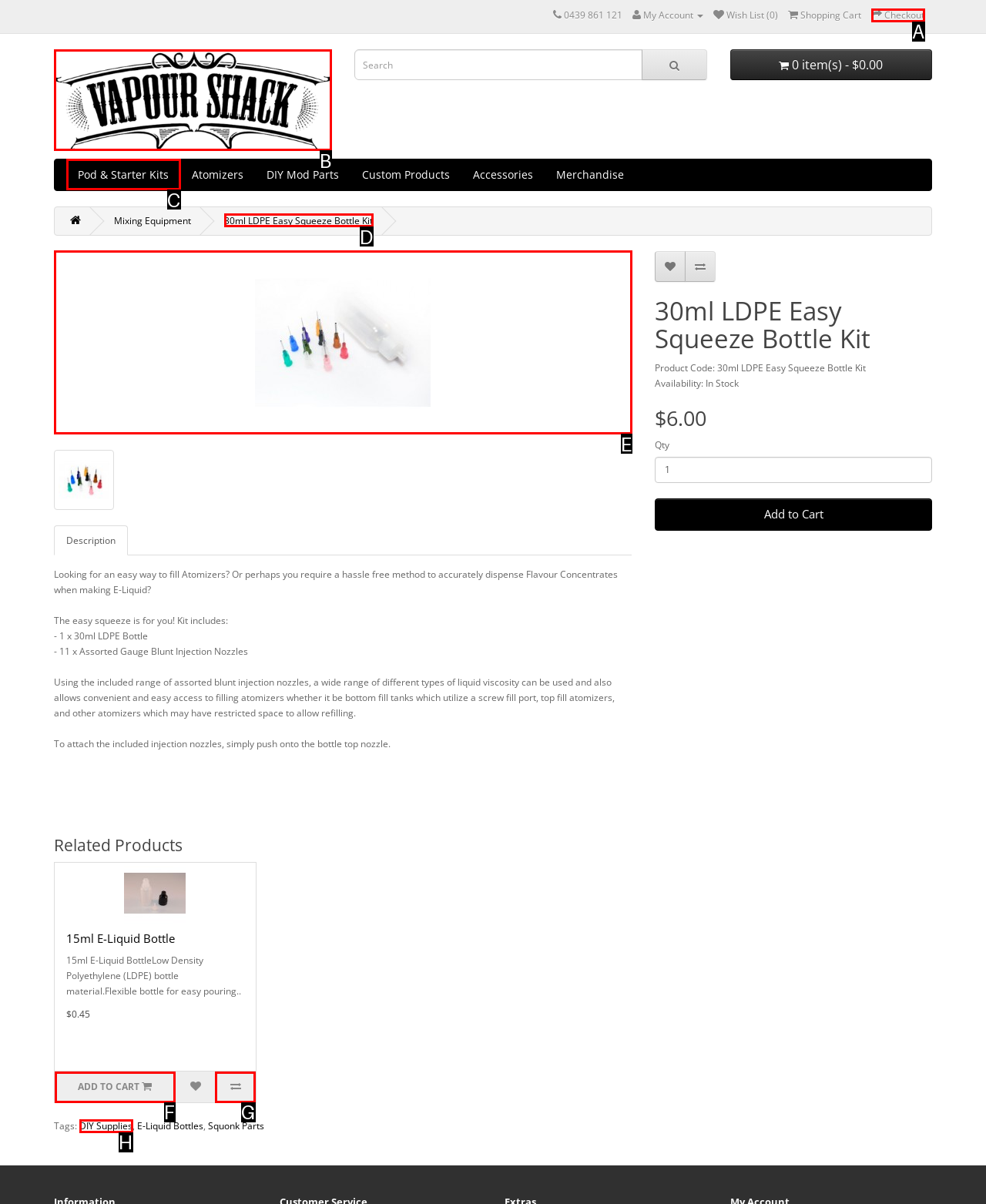Which lettered UI element aligns with this description: parent_node: ADD TO CART
Provide your answer using the letter from the available choices.

G